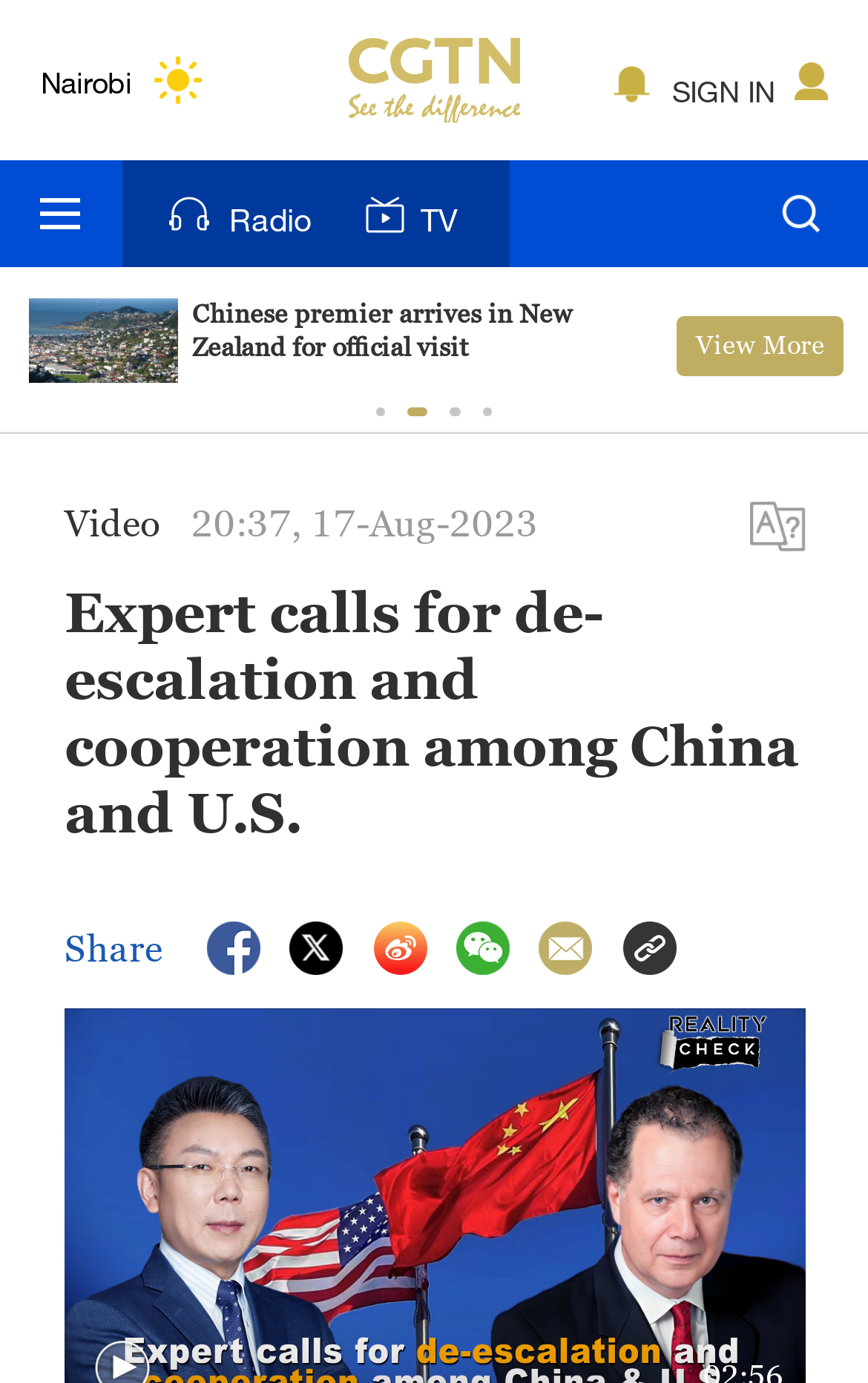Find the bounding box coordinates of the clickable element required to execute the following instruction: "Click the TV link". Provide the coordinates as four float numbers between 0 and 1, i.e., [left, top, right, bottom].

[0.382, 0.116, 0.587, 0.193]